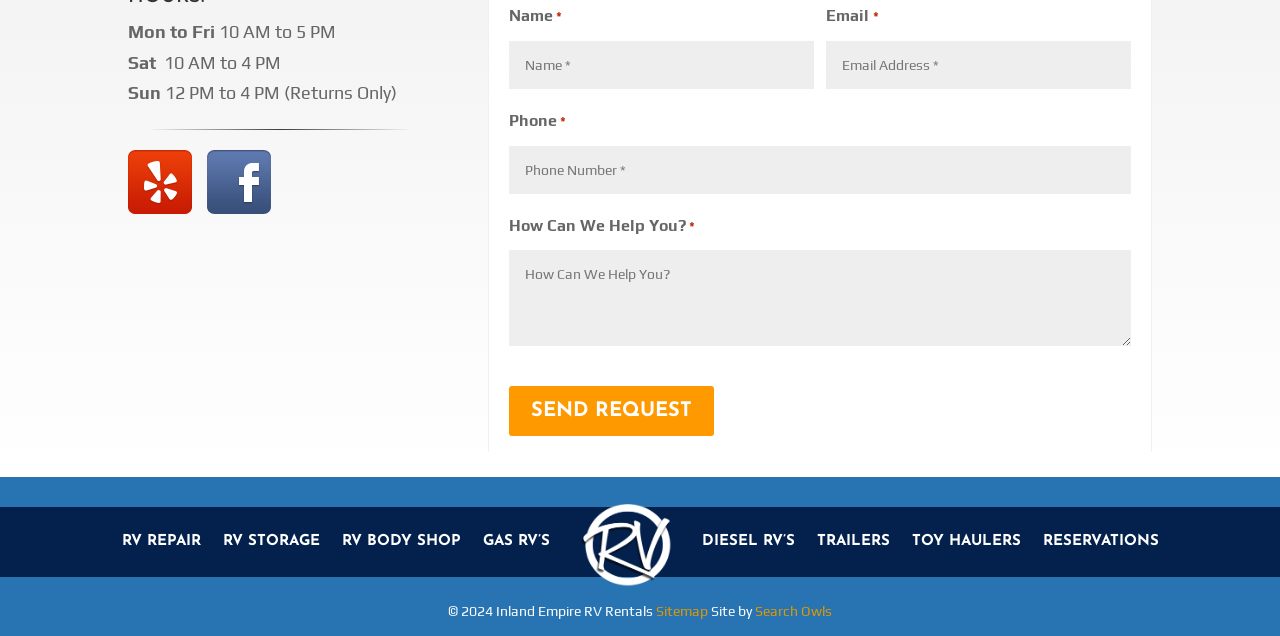Determine the bounding box coordinates (top-left x, top-left y, bottom-right x, bottom-right y) of the UI element described in the following text: Sitemap

[0.512, 0.949, 0.553, 0.974]